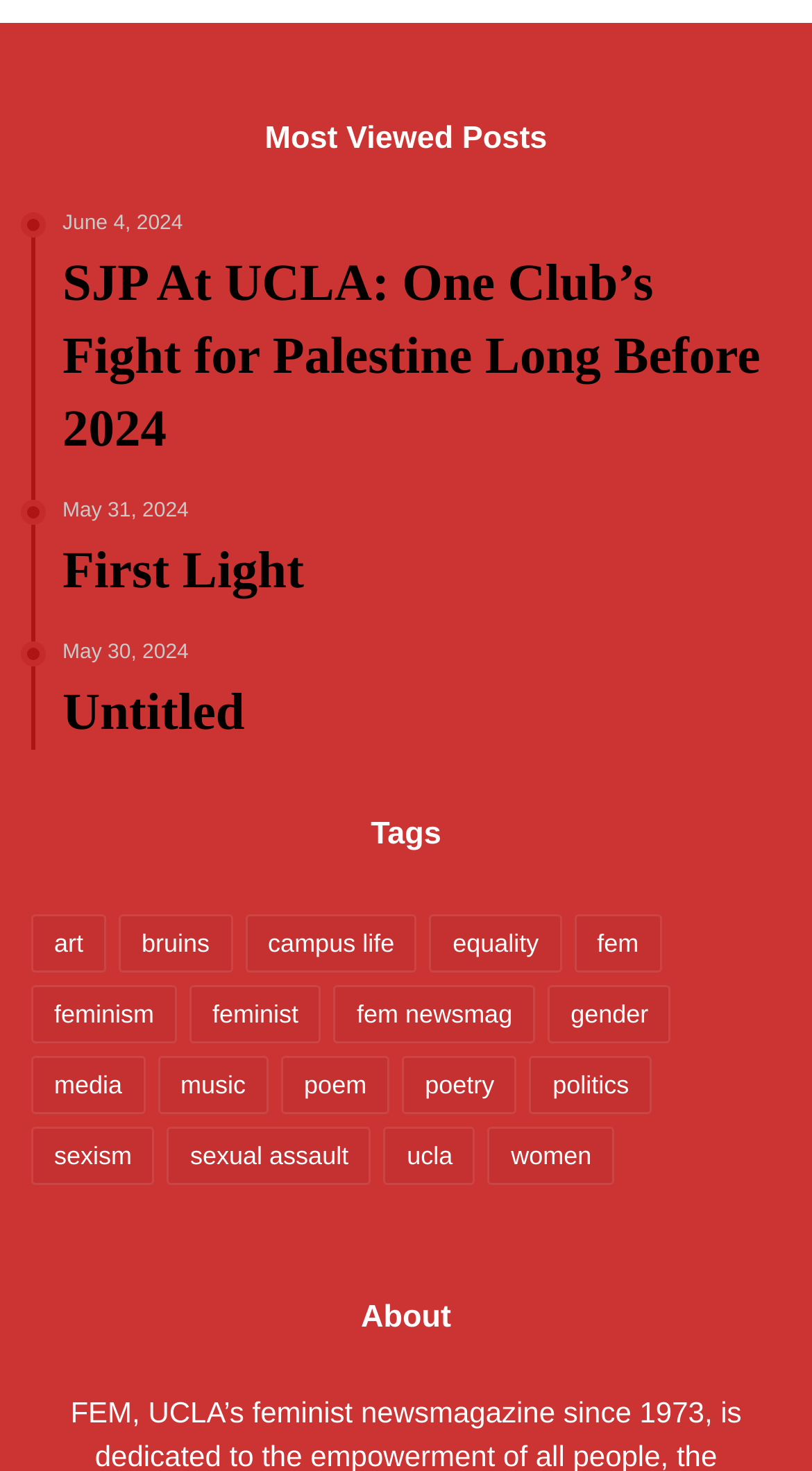Provide the bounding box coordinates of the HTML element this sentence describes: "fem newsmag". The bounding box coordinates consist of four float numbers between 0 and 1, i.e., [left, top, right, bottom].

[0.411, 0.67, 0.659, 0.71]